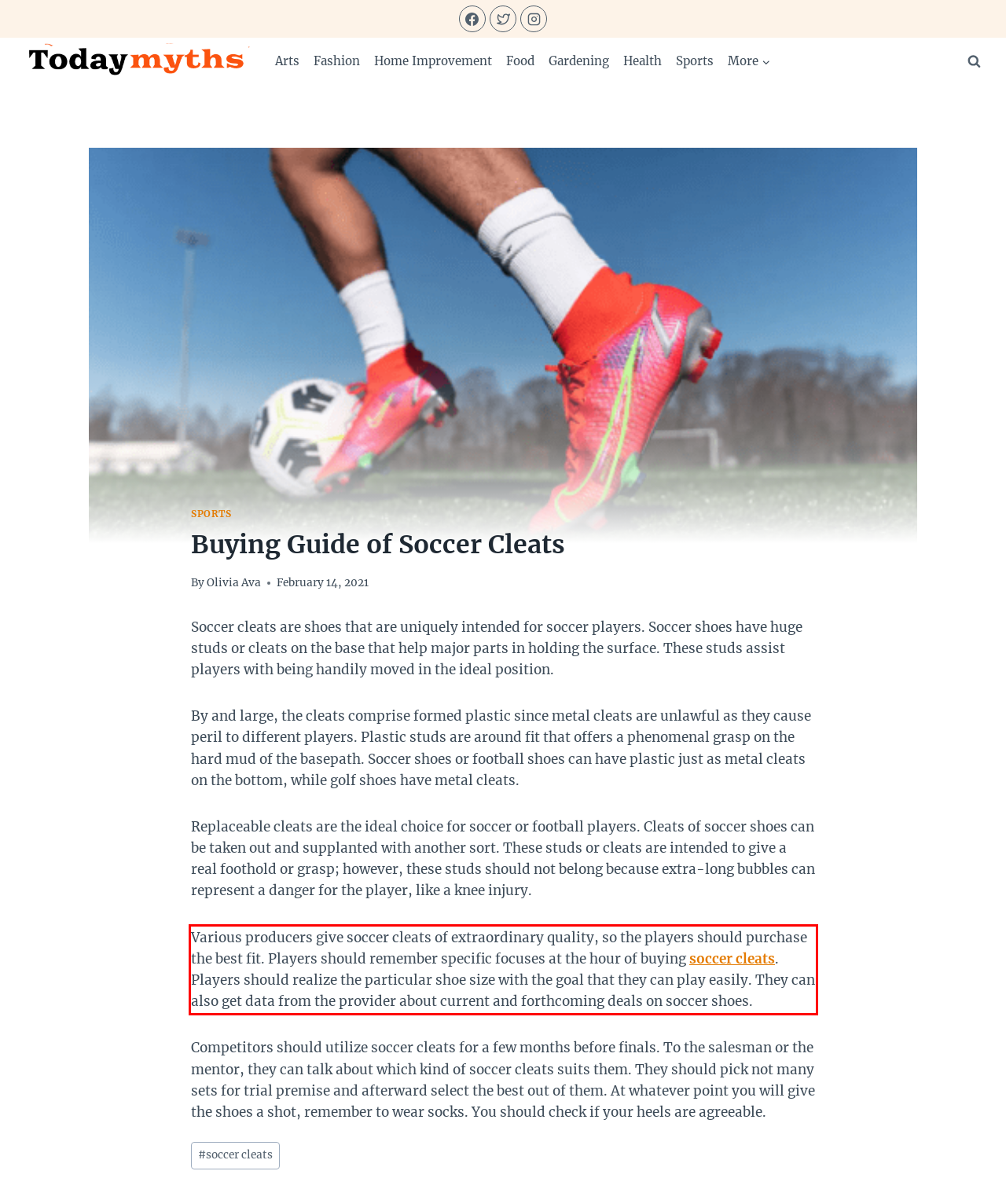Analyze the screenshot of the webpage and extract the text from the UI element that is inside the red bounding box.

Various producers give soccer cleats of extraordinary quality, so the players should purchase the best fit. Players should remember specific focuses at the hour of buying soccer cleats. Players should realize the particular shoe size with the goal that they can play easily. They can also get data from the provider about current and forthcoming deals on soccer shoes.